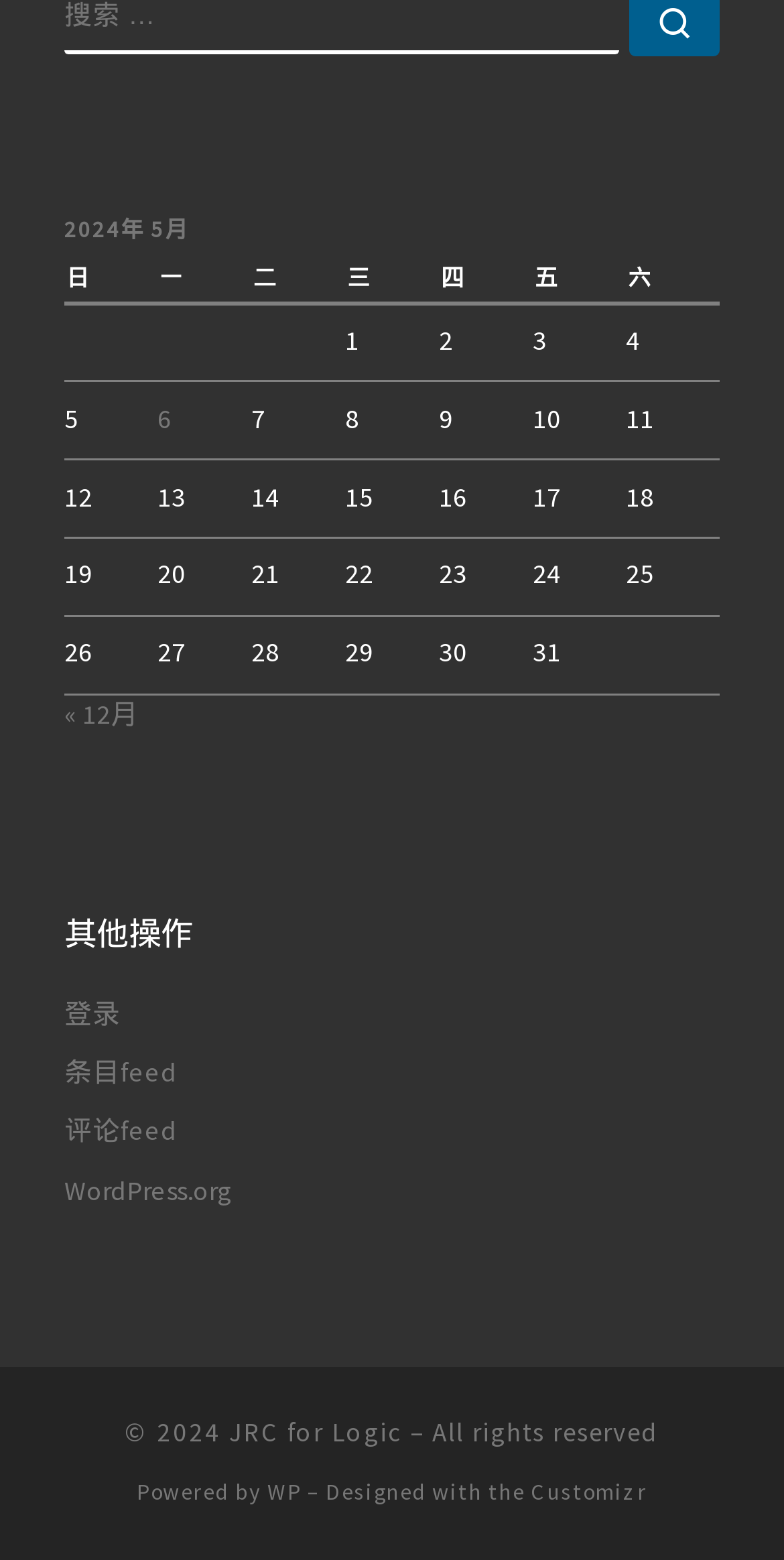What is the month displayed in the table?
Based on the visual details in the image, please answer the question thoroughly.

The table has a caption '2024年 5月' which indicates that the month displayed in the table is May 2024.